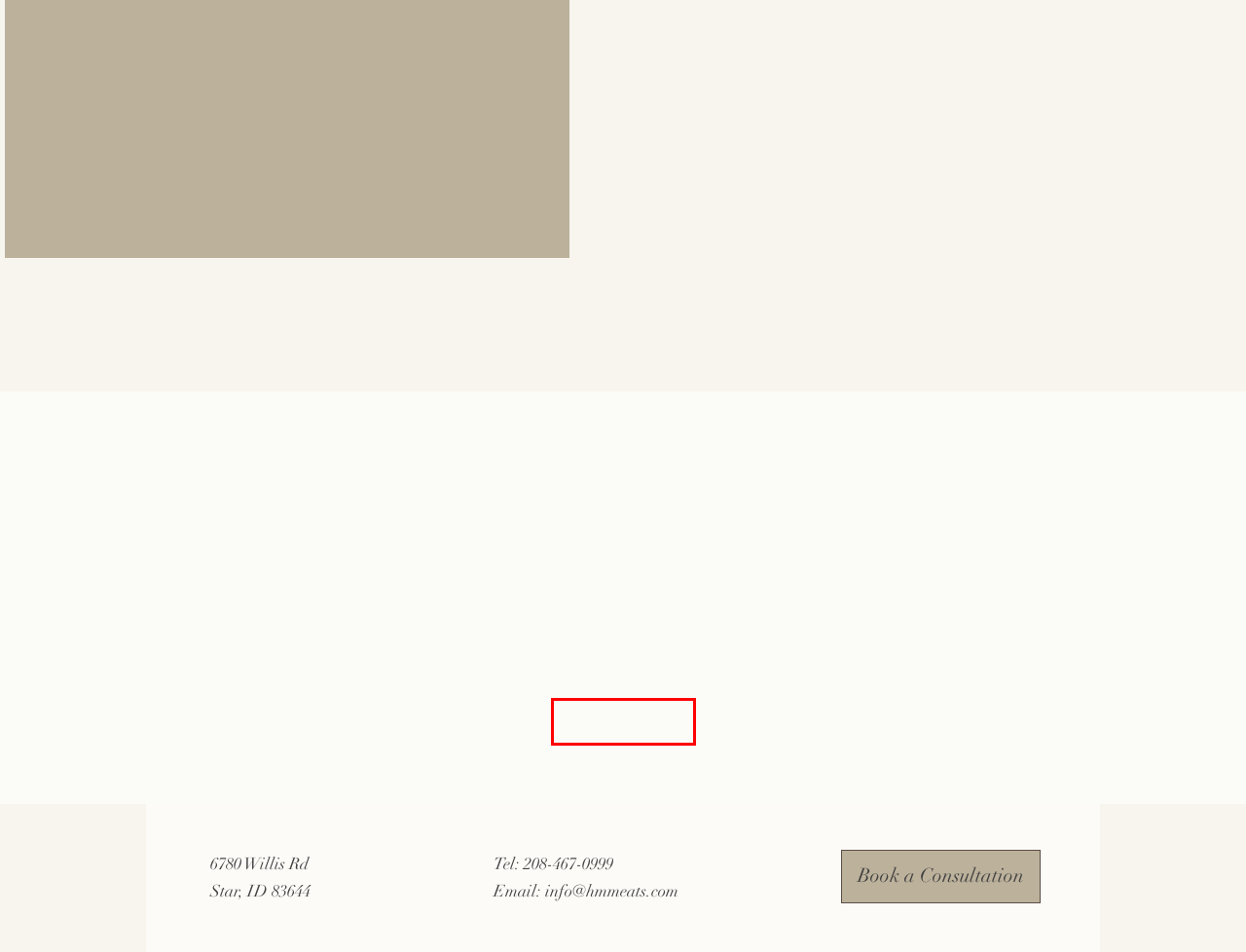You are given a webpage screenshot where a red bounding box highlights an element. Determine the most fitting webpage description for the new page that loads after clicking the element within the red bounding box. Here are the candidates:
A. Event Request | High Desert Station
B. Contact | High Desert Station
C. Services | High Desert Station
D. Equestrian Center | High Desert Station
E. Privacy Policy | High Desert Station
F. Event Spaces | High Desert Station
G. High Desert Station  | Event Venue | 6780 Willis Road, Middleton, ID, USA
H. Catering | High Desert Station

A